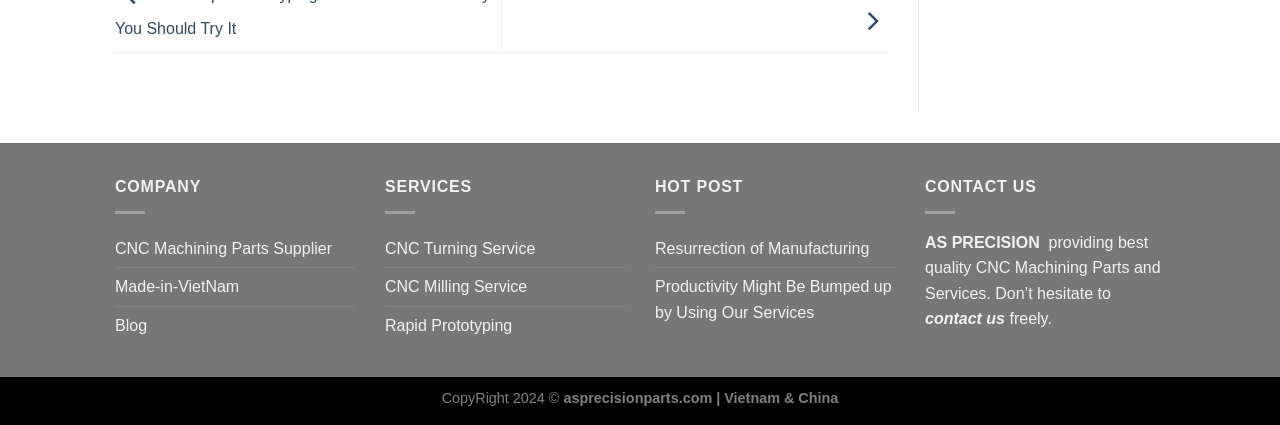Please locate the clickable area by providing the bounding box coordinates to follow this instruction: "read Resurrection of Manufacturing".

[0.512, 0.54, 0.679, 0.629]